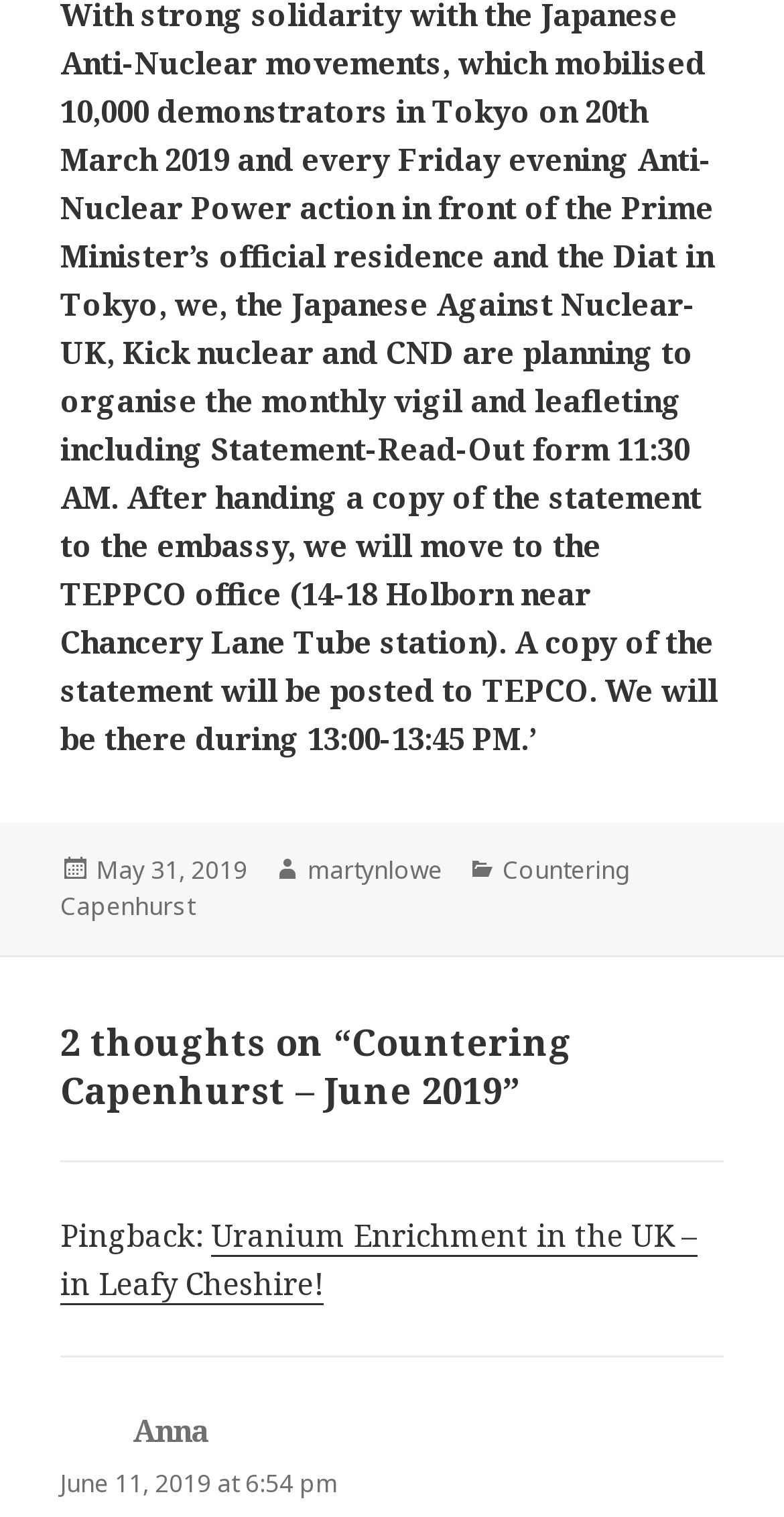Using the description: "May 31, 2019May 31, 2019", identify the bounding box of the corresponding UI element in the screenshot.

[0.123, 0.562, 0.315, 0.585]